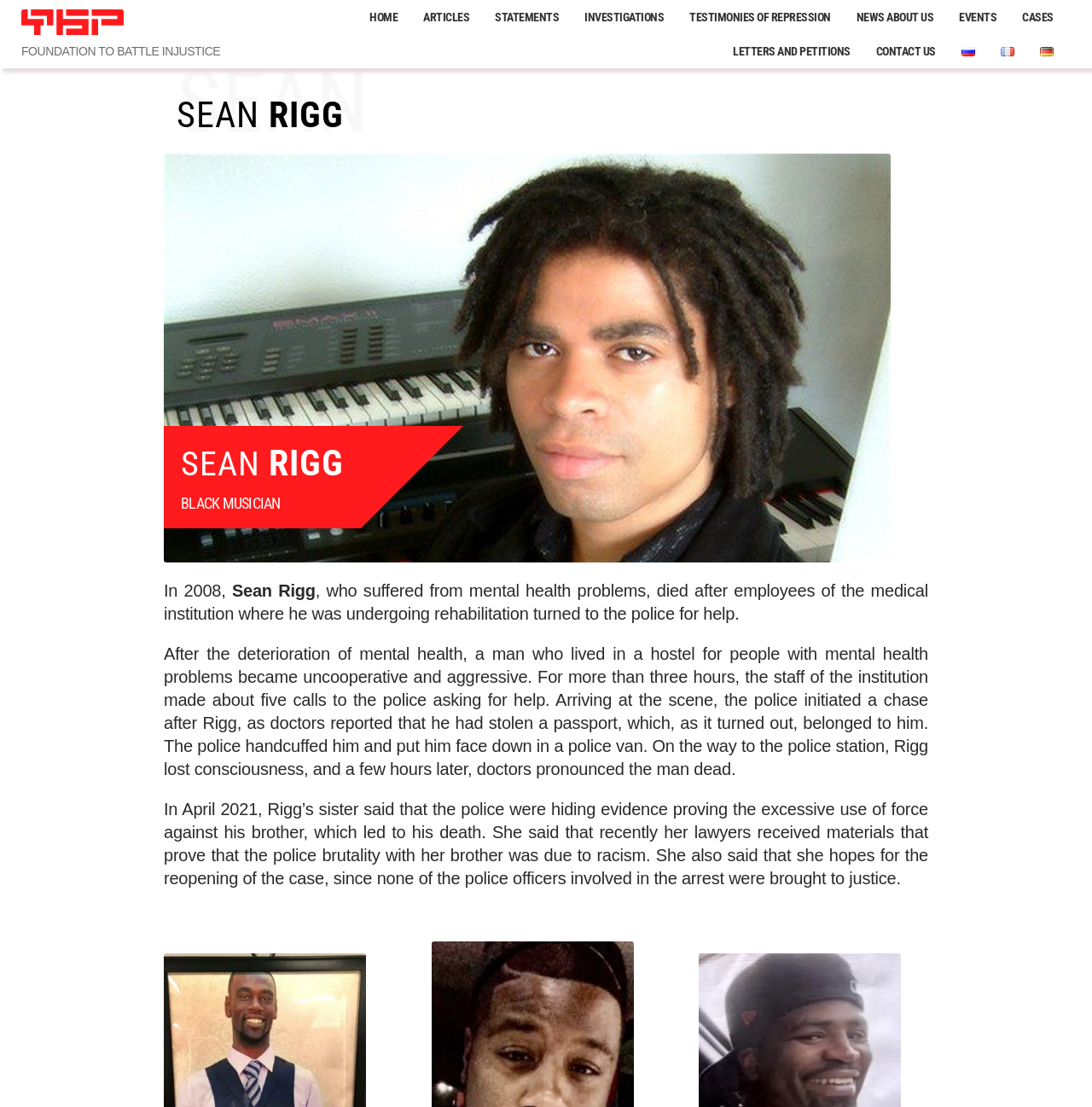Respond to the question below with a concise word or phrase:
How many navigation links are there?

11